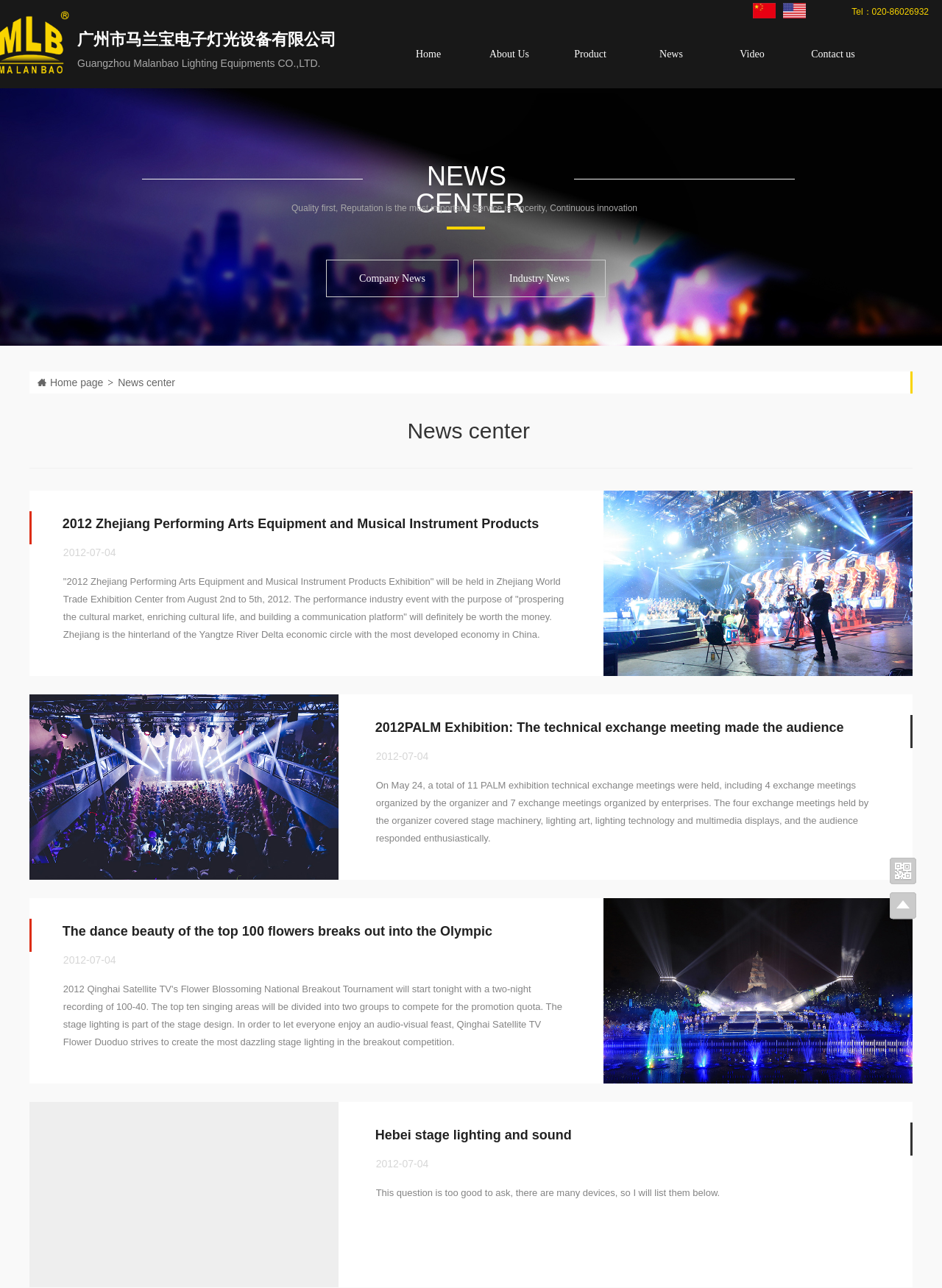Please locate the bounding box coordinates of the element's region that needs to be clicked to follow the instruction: "Search for something". The bounding box coordinates should be provided as four float numbers between 0 and 1, i.e., [left, top, right, bottom].

None